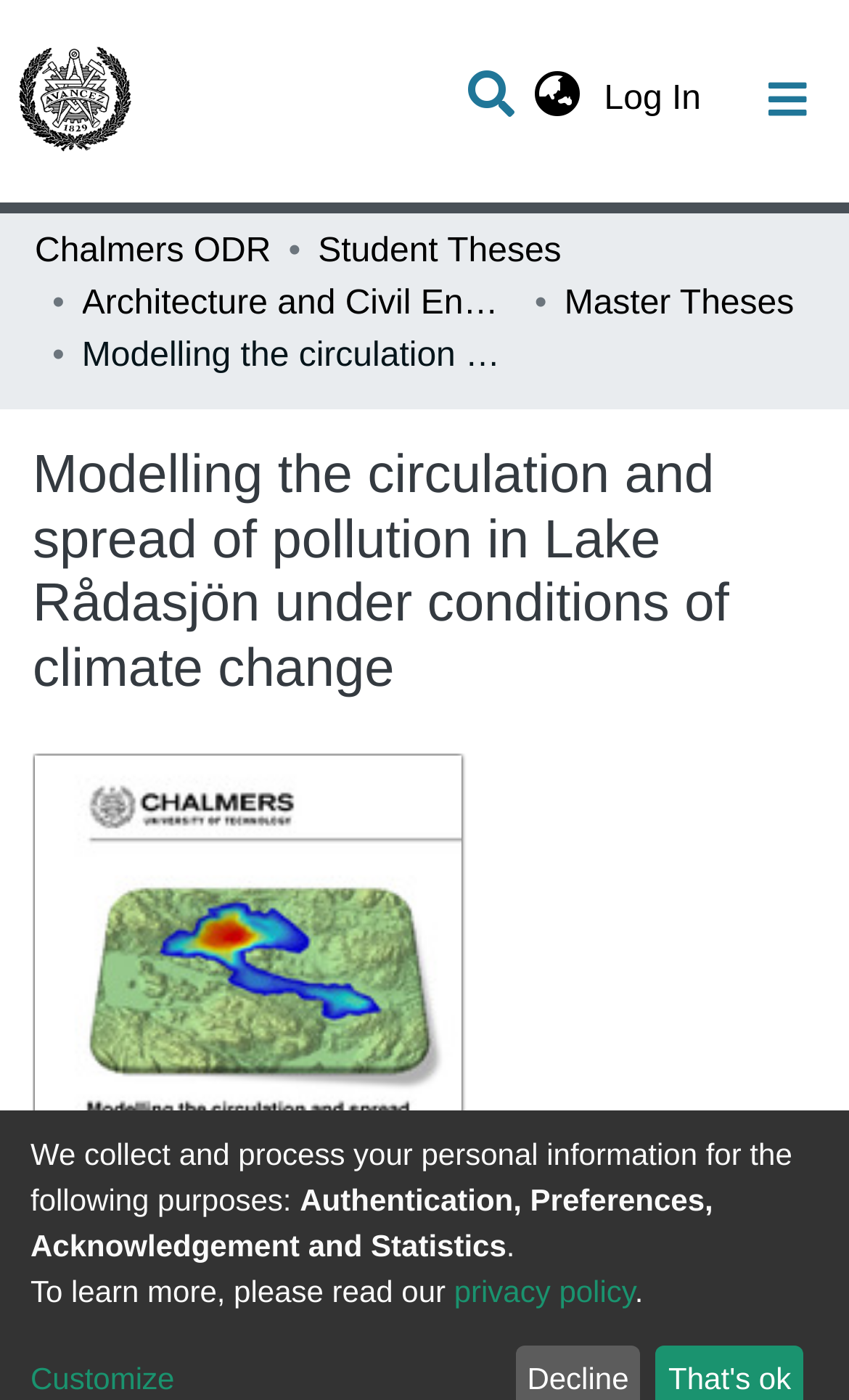Please provide a comprehensive response to the question below by analyzing the image: 
What is the language switch button used for?

The language switch button is used to switch between languages, as indicated by its text 'Language switch'.